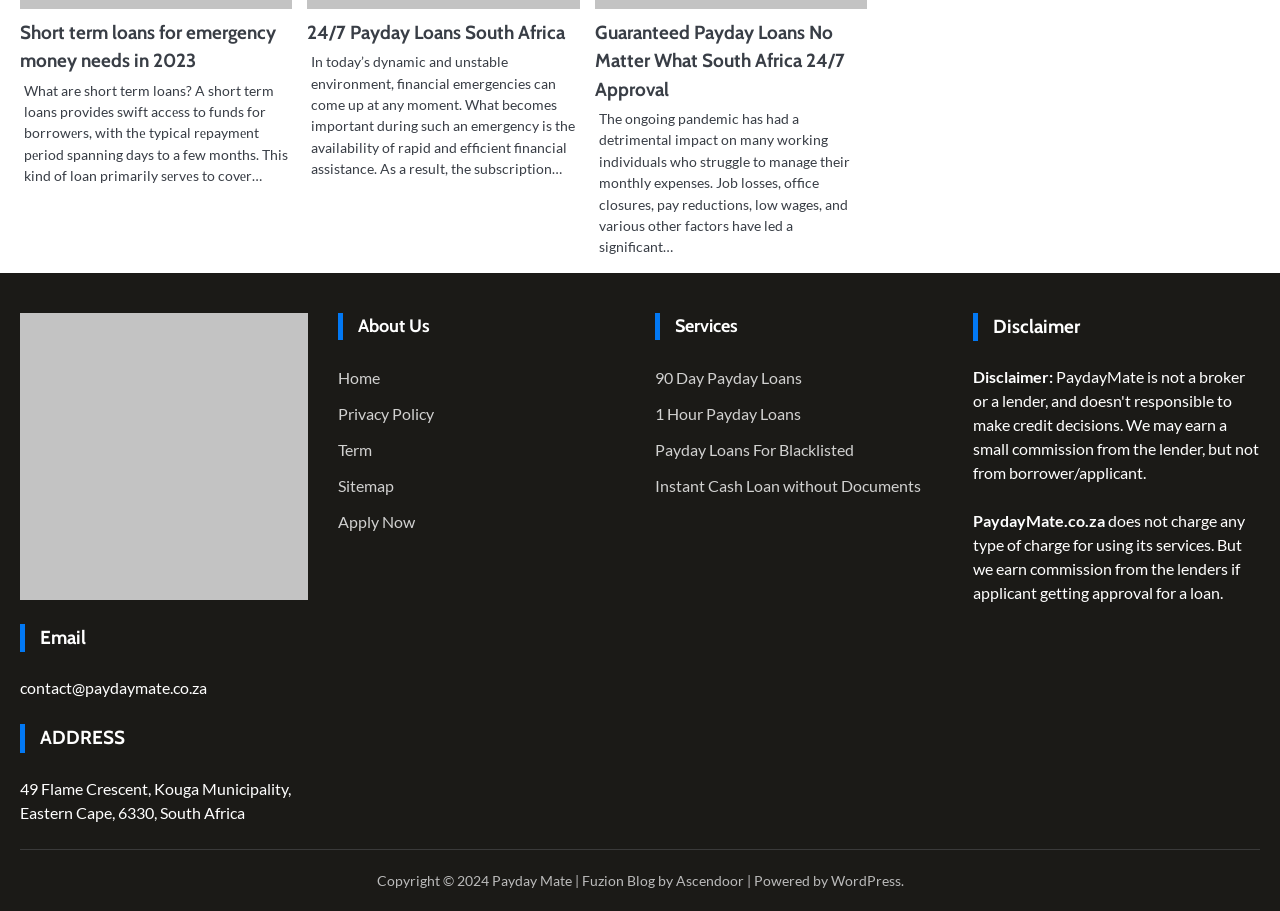What is the address of the company mentioned on the webpage?
Answer briefly with a single word or phrase based on the image.

49 Flame Crescent, Kouga Municipality, Eastern Cape, 6330, South Africa